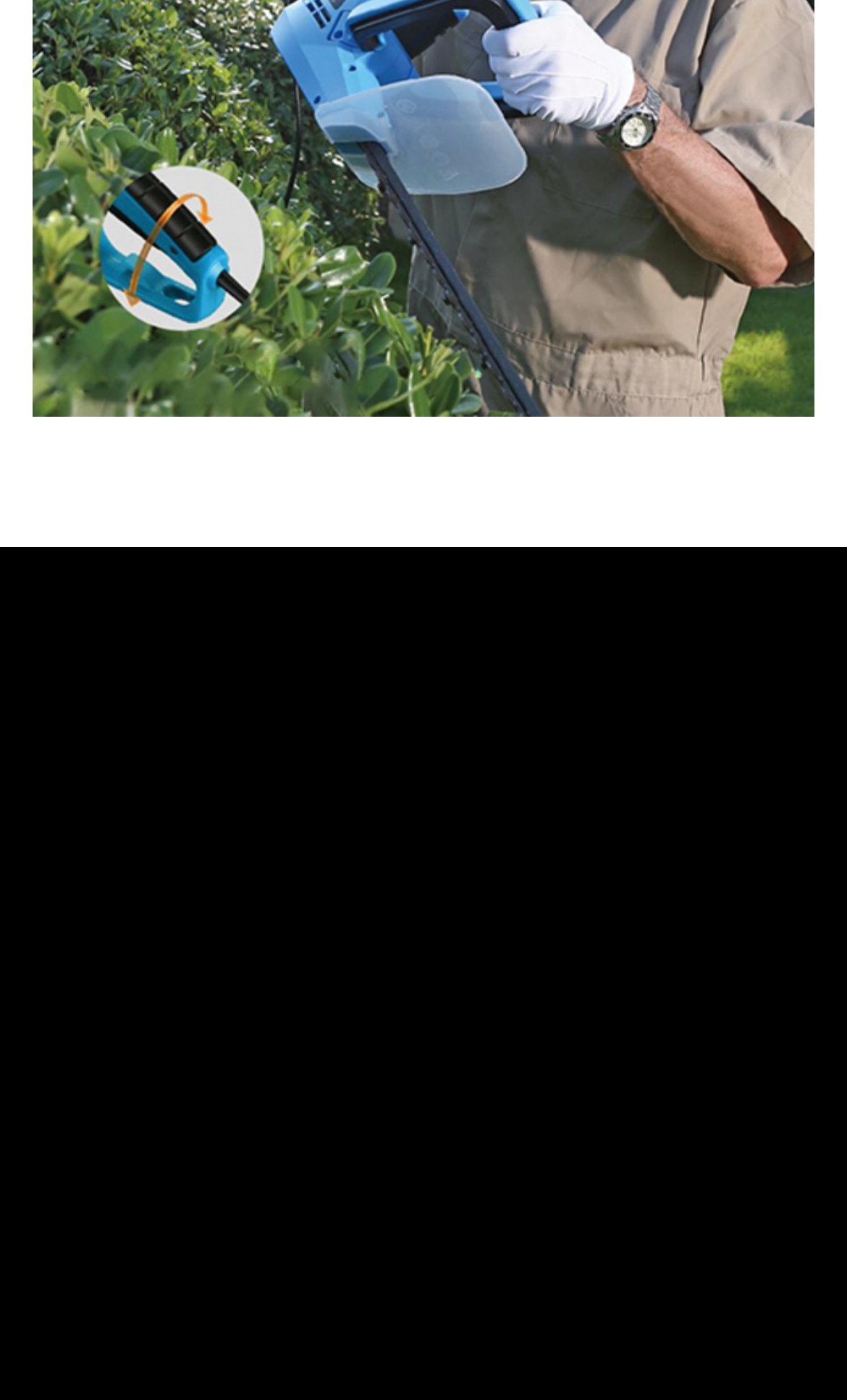Can you provide the bounding box coordinates for the element that should be clicked to implement the instruction: "visit the company homepage"?

[0.077, 0.463, 0.462, 0.498]